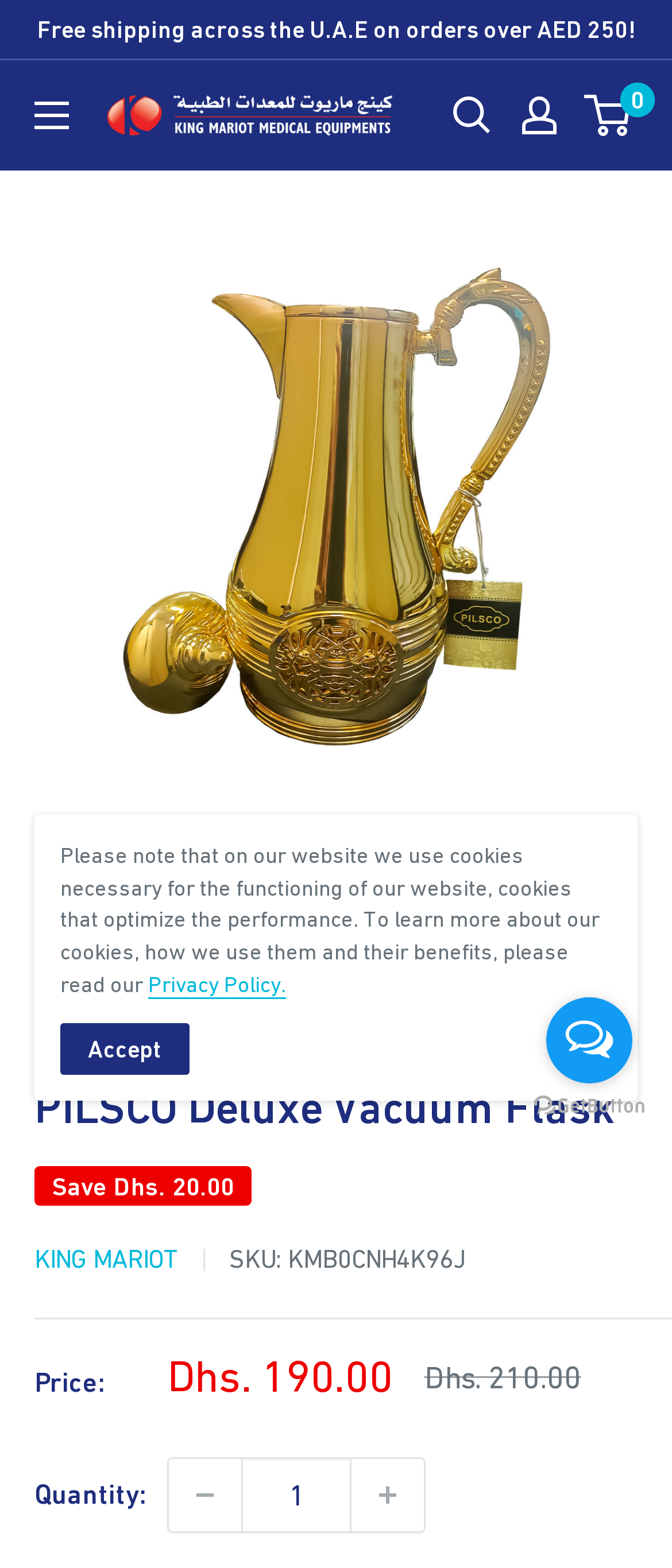Identify the bounding box coordinates of the clickable section necessary to follow the following instruction: "Open menu". The coordinates should be presented as four float numbers from 0 to 1, i.e., [left, top, right, bottom].

[0.051, 0.065, 0.103, 0.083]